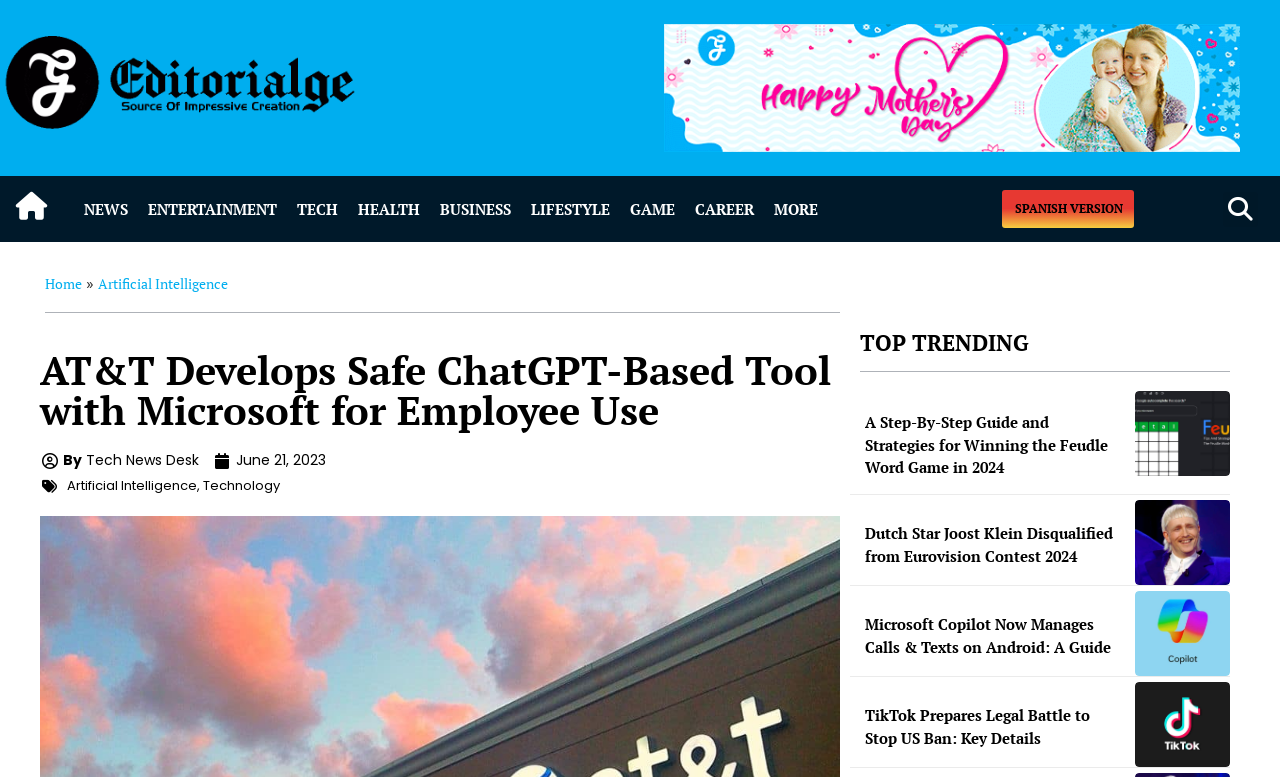Can you identify the bounding box coordinates of the clickable region needed to carry out this instruction: 'Learn about Microsoft Copilot on Android'? The coordinates should be four float numbers within the range of 0 to 1, stated as [left, top, right, bottom].

[0.887, 0.76, 0.961, 0.869]